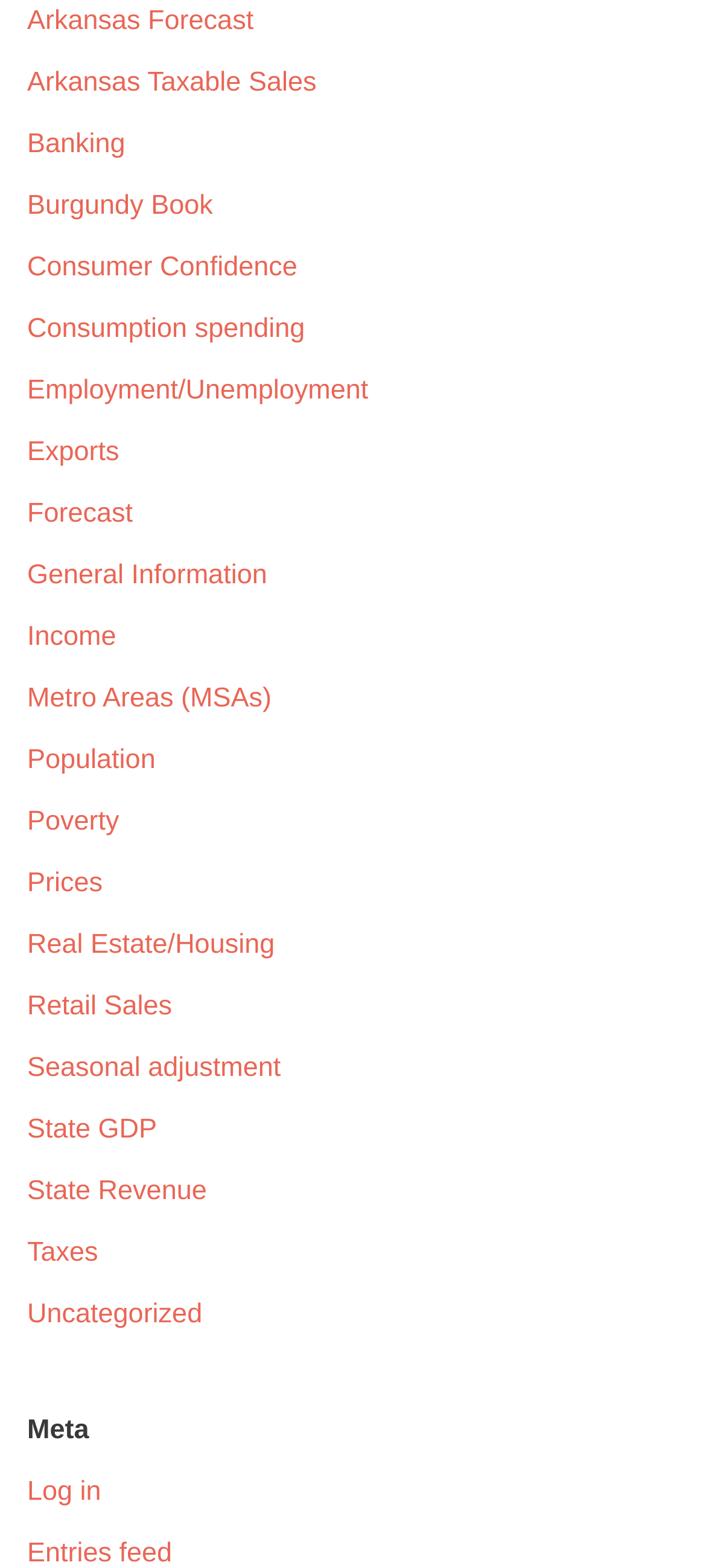What is the purpose of the link 'Log in'?
Refer to the image and answer the question using a single word or phrase.

User authentication